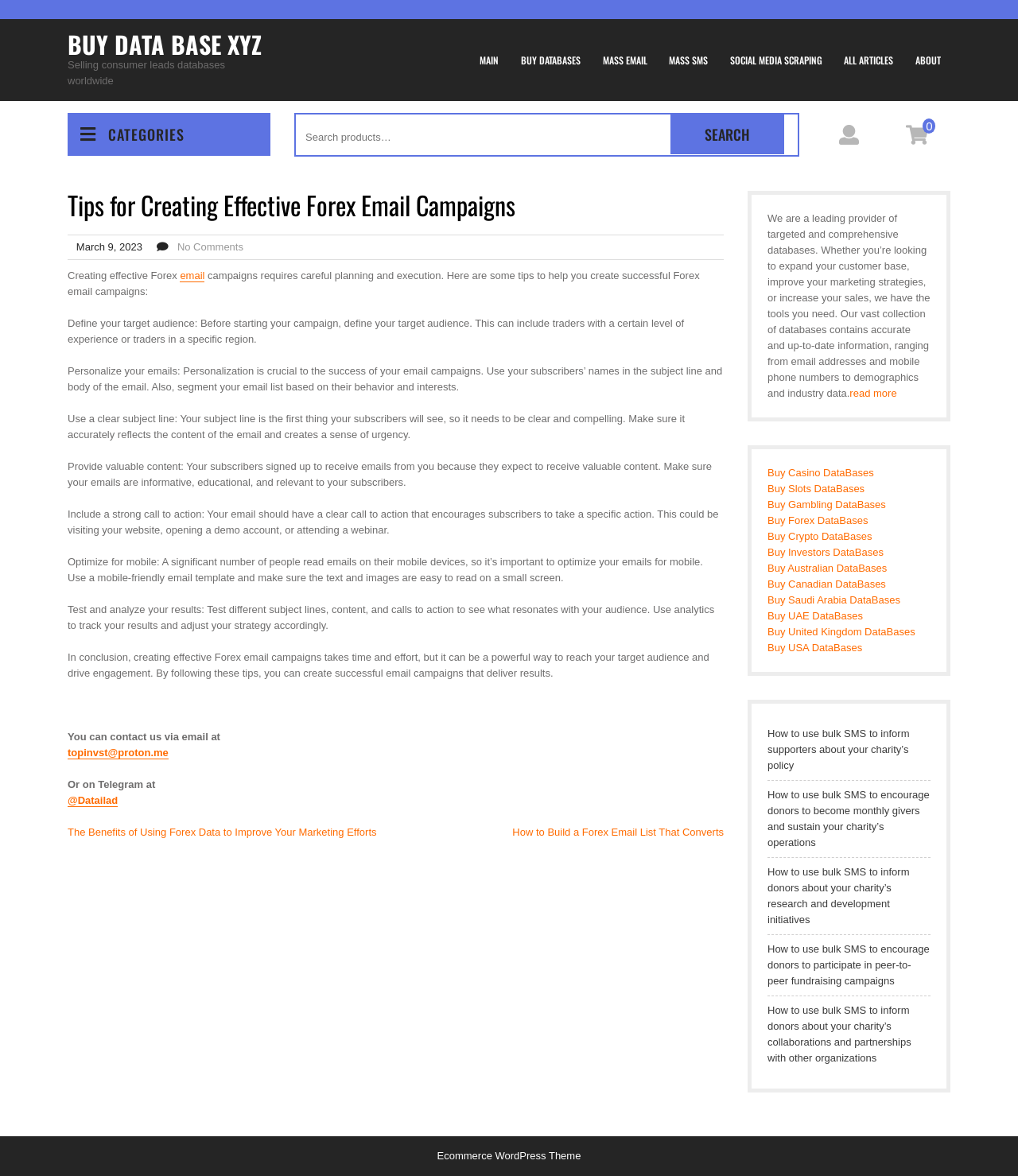Respond to the question below with a single word or phrase: How many links are there in the complementary section?

15